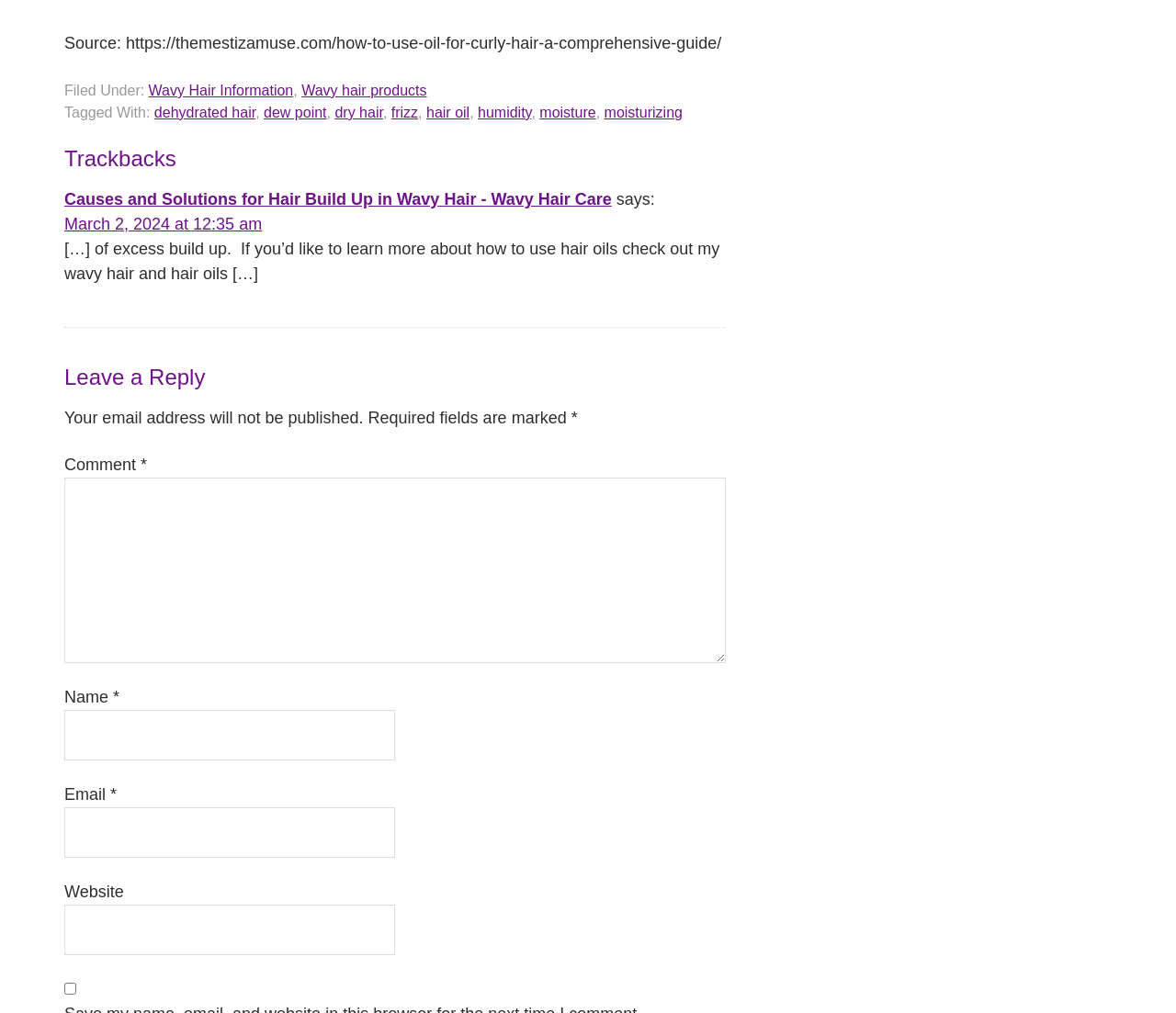Examine the screenshot and answer the question in as much detail as possible: What is the topic of the article?

The topic of the article can be inferred from the URL 'https://themestizamuse.com/how-to-use-oil-for-curly-hair-a-comprehensive-guide/' mentioned at the top of the webpage, which suggests that the article is about using oil for curly hair.